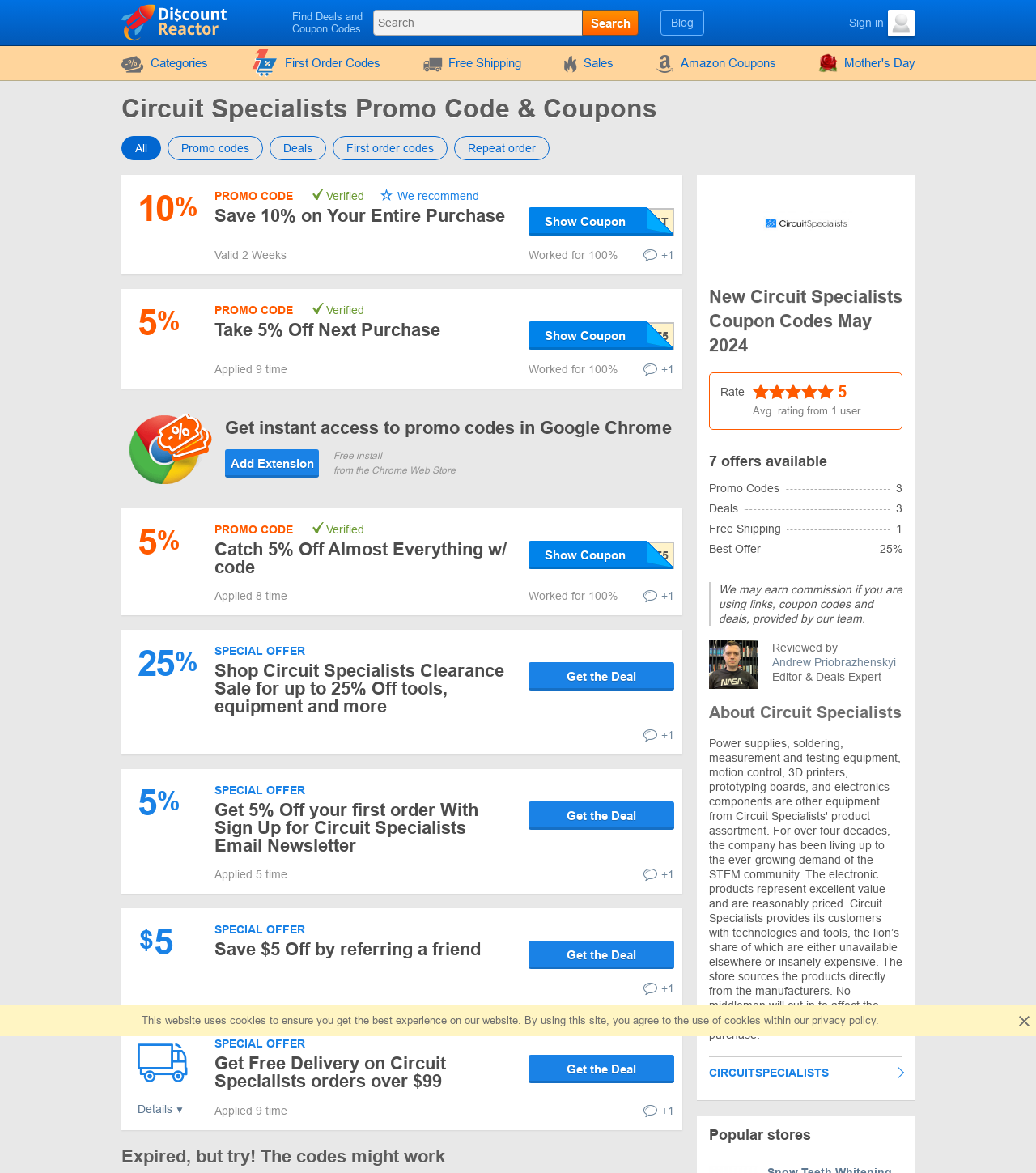What is the minimum order value for free delivery?
Please answer the question with a single word or phrase, referencing the image.

$99